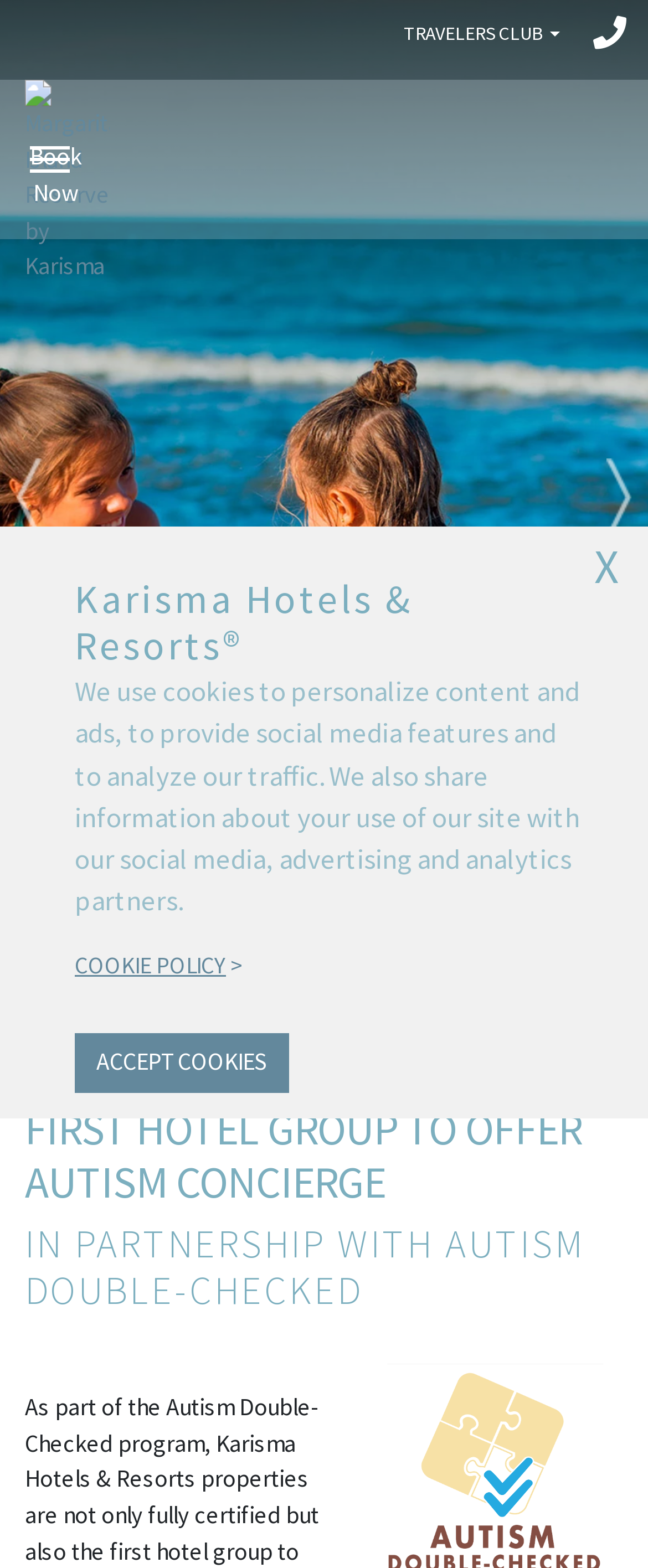How many buttons are there for navigation?
From the image, respond with a single word or phrase.

2